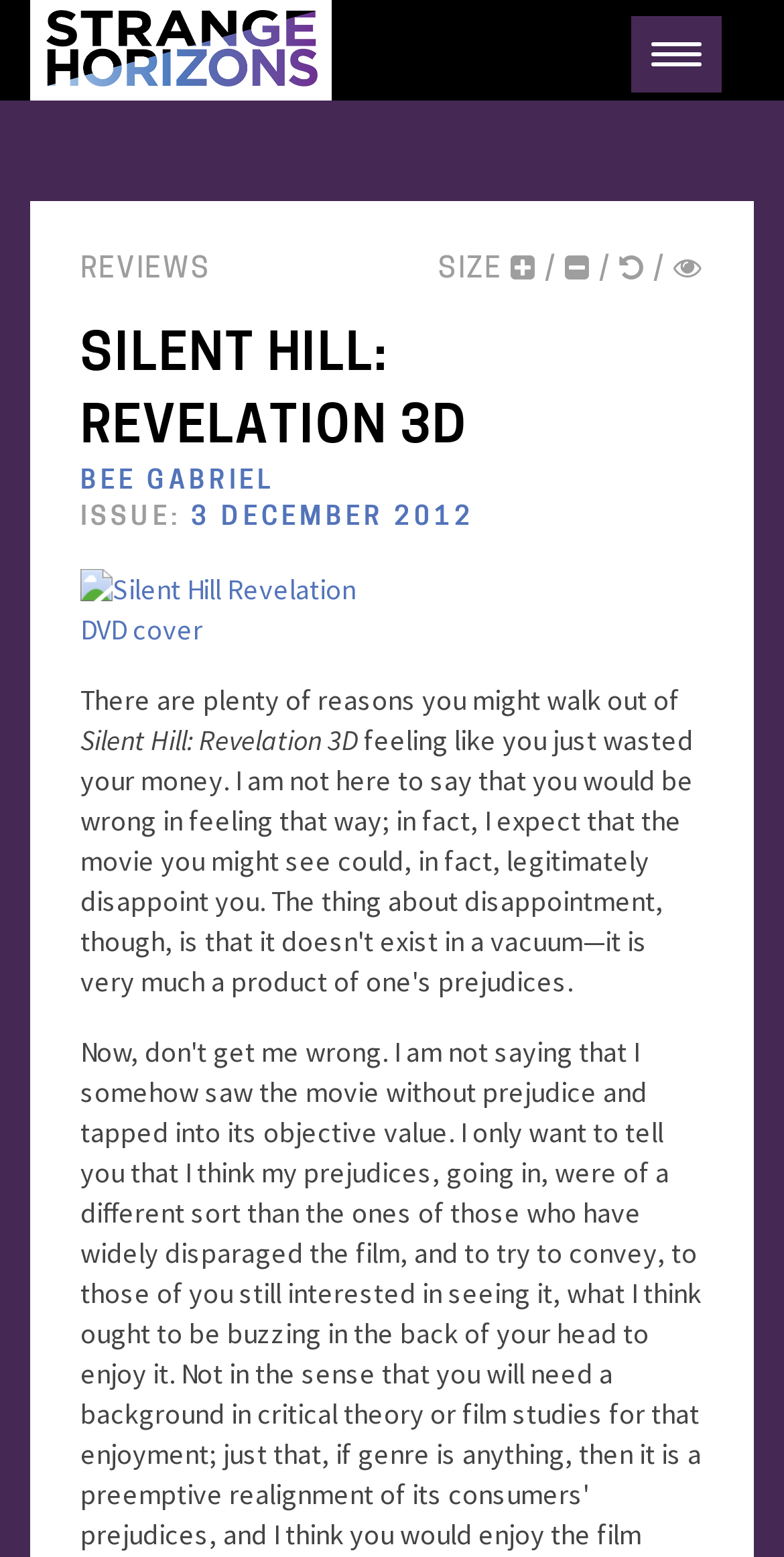From the screenshot, find the bounding box of the UI element matching this description: "alt="Silent Hill Revelation DVD cover"". Supply the bounding box coordinates in the form [left, top, right, bottom], each a float between 0 and 1.

[0.103, 0.377, 0.459, 0.401]